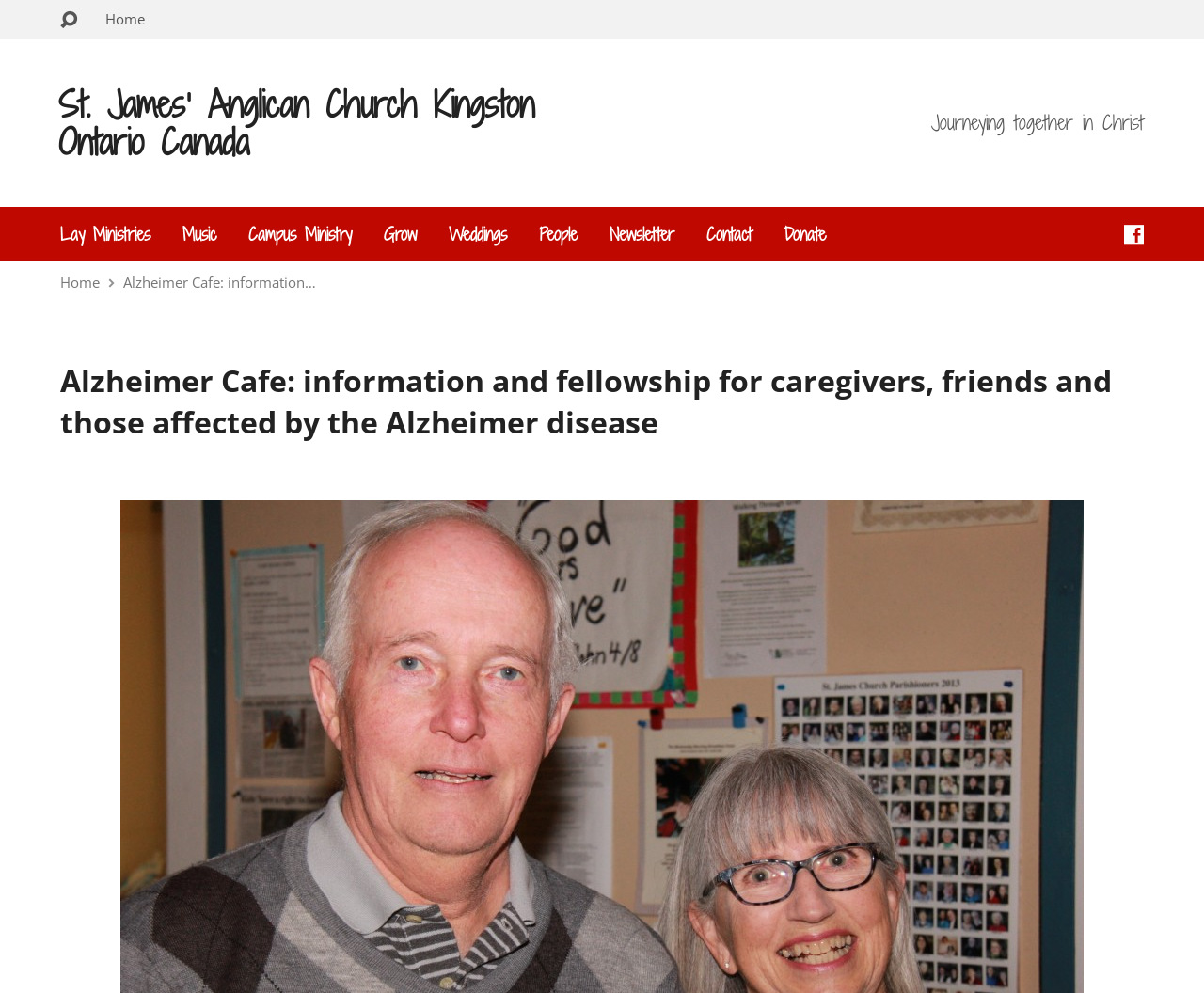Identify the bounding box coordinates of the section that should be clicked to achieve the task described: "learn about St. James’ Anglican Church".

[0.048, 0.08, 0.444, 0.167]